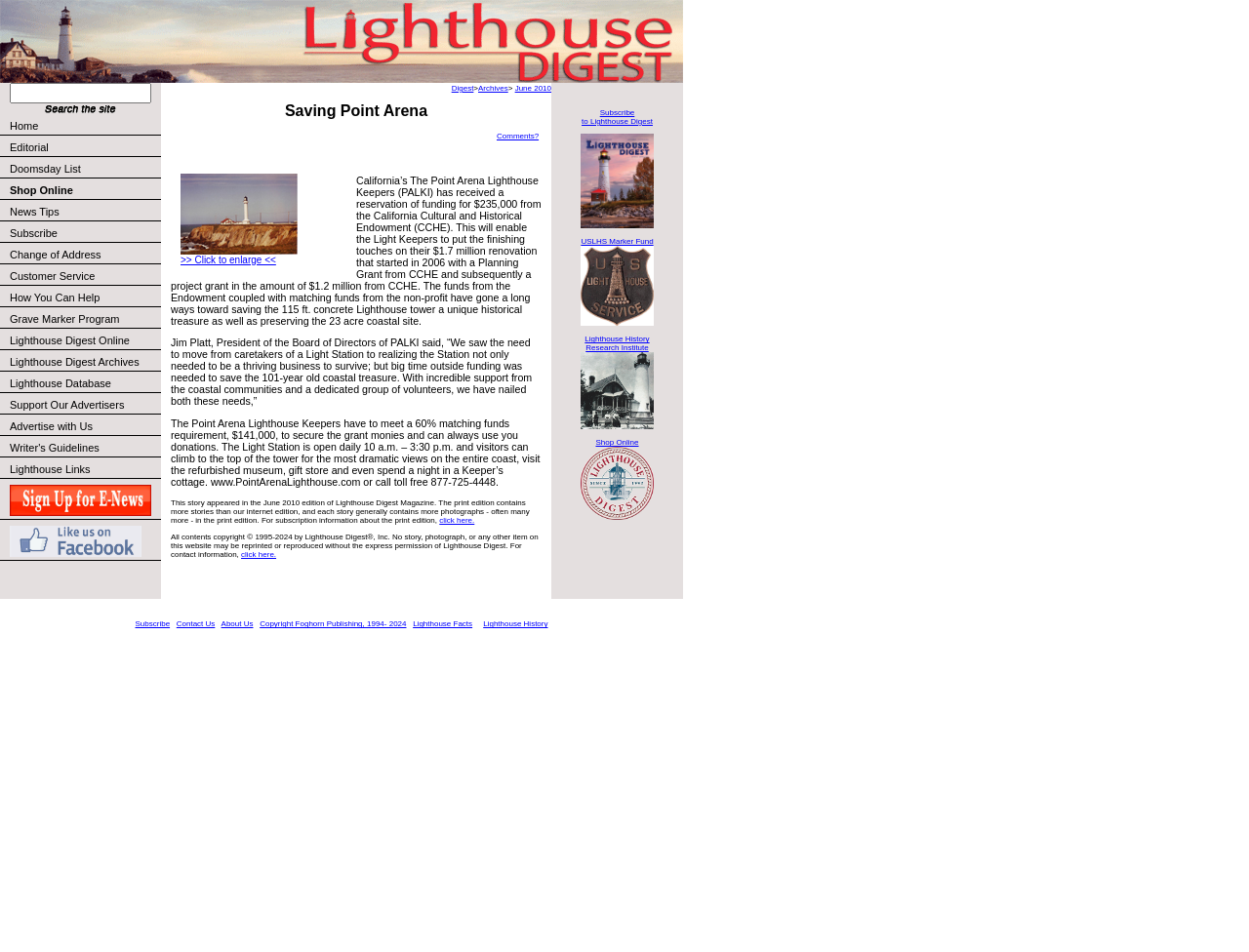Please determine the bounding box coordinates of the element's region to click in order to carry out the following instruction: "Subscribe to Lighthouse Digest". The coordinates should be four float numbers between 0 and 1, i.e., [left, top, right, bottom].

[0.466, 0.114, 0.523, 0.132]